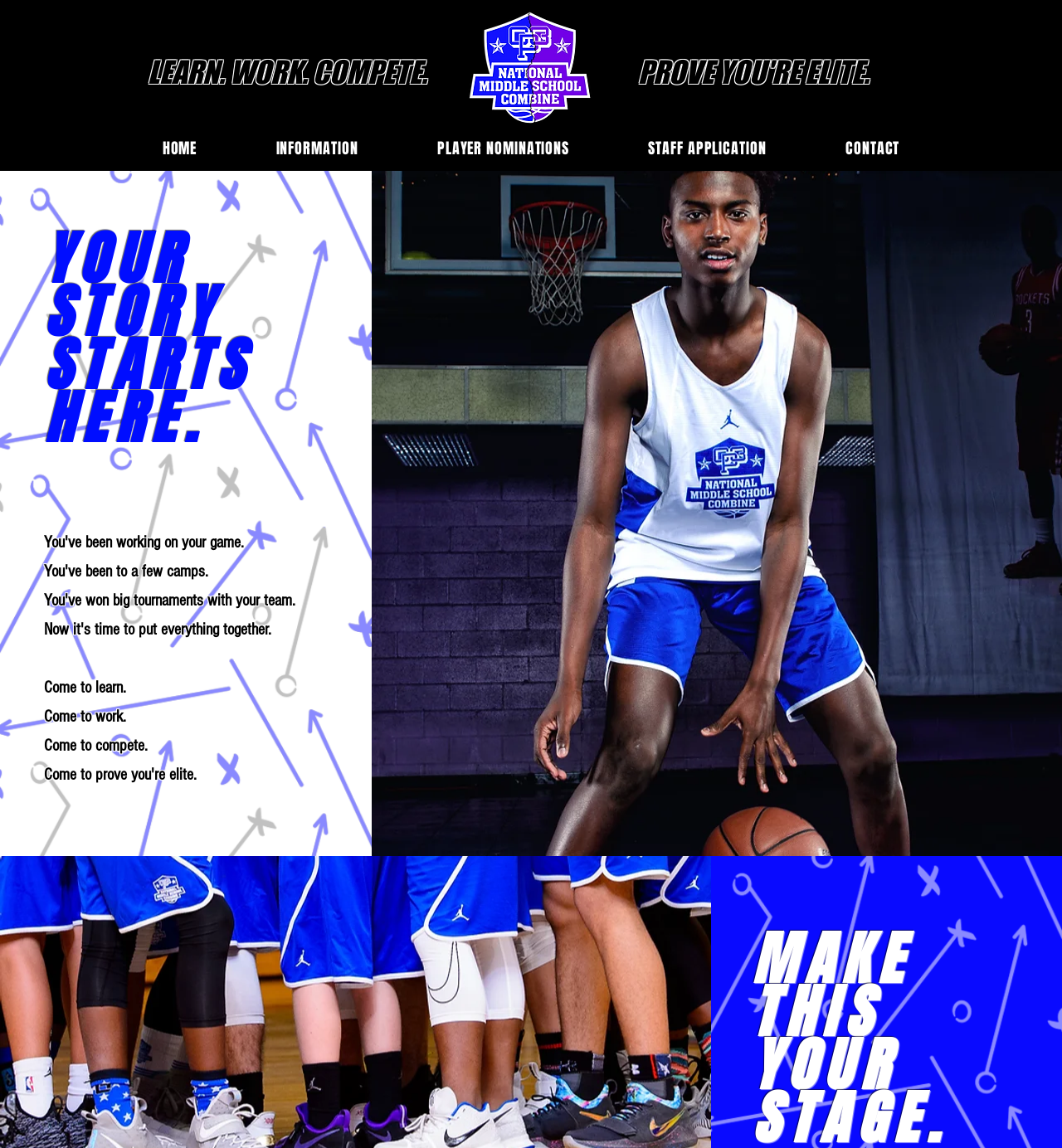Respond with a single word or phrase:
What is the background color of the image on the left?

White